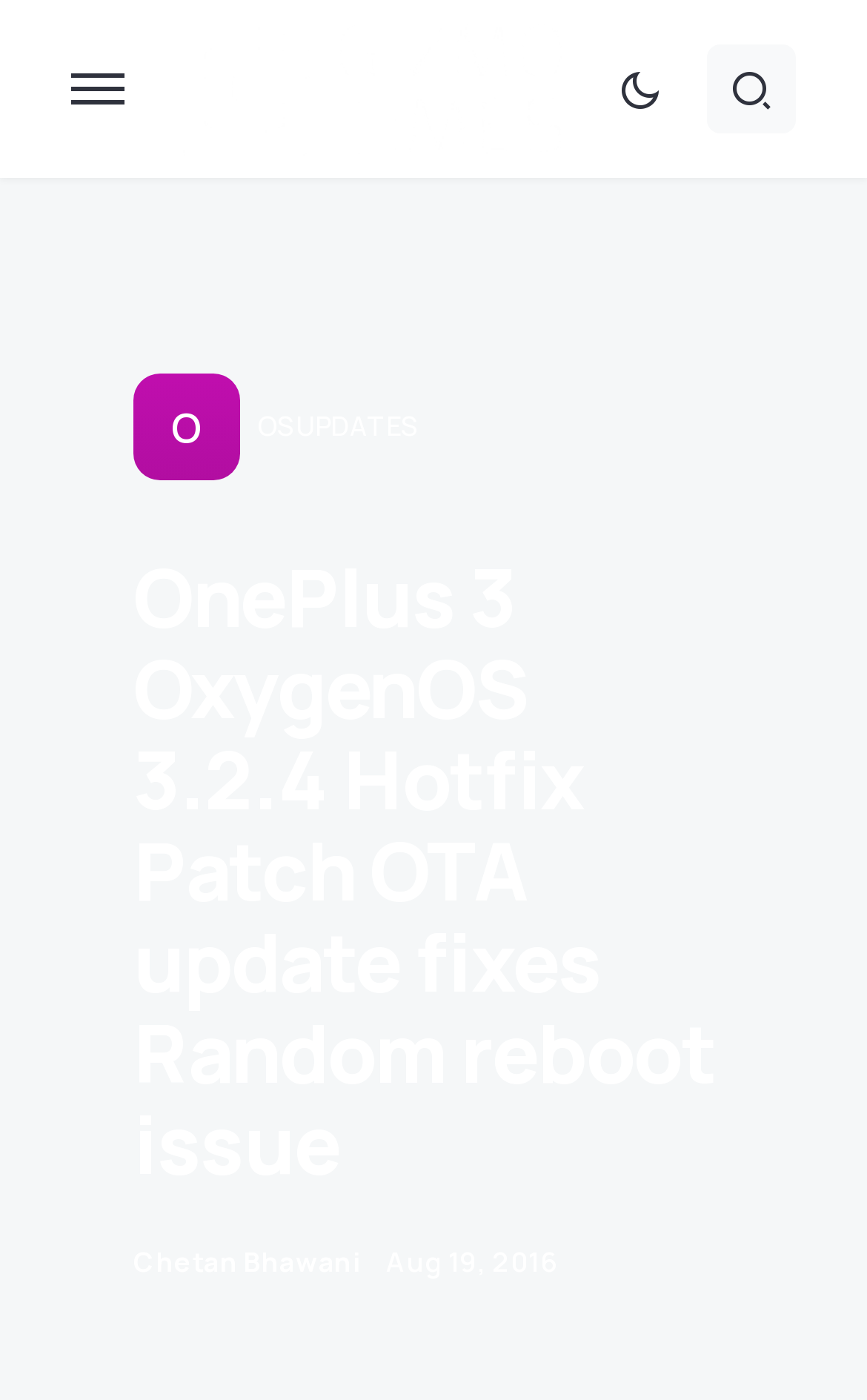Who is the author of the article?
Based on the image, give a concise answer in the form of a single word or short phrase.

Chetan Bhawani